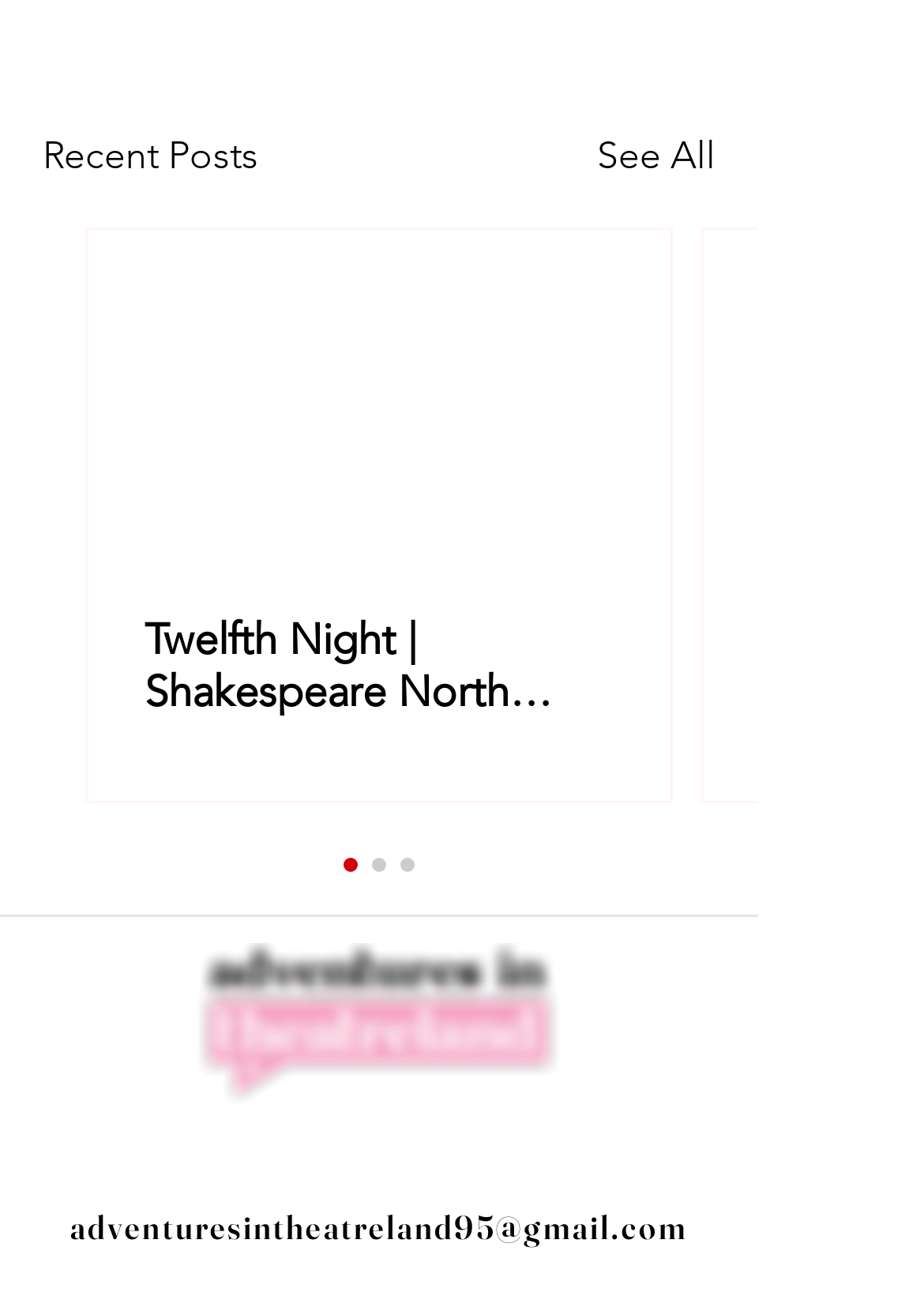What is the name of the playhouse mentioned? Look at the image and give a one-word or short phrase answer.

Shakespeare North Playhouse